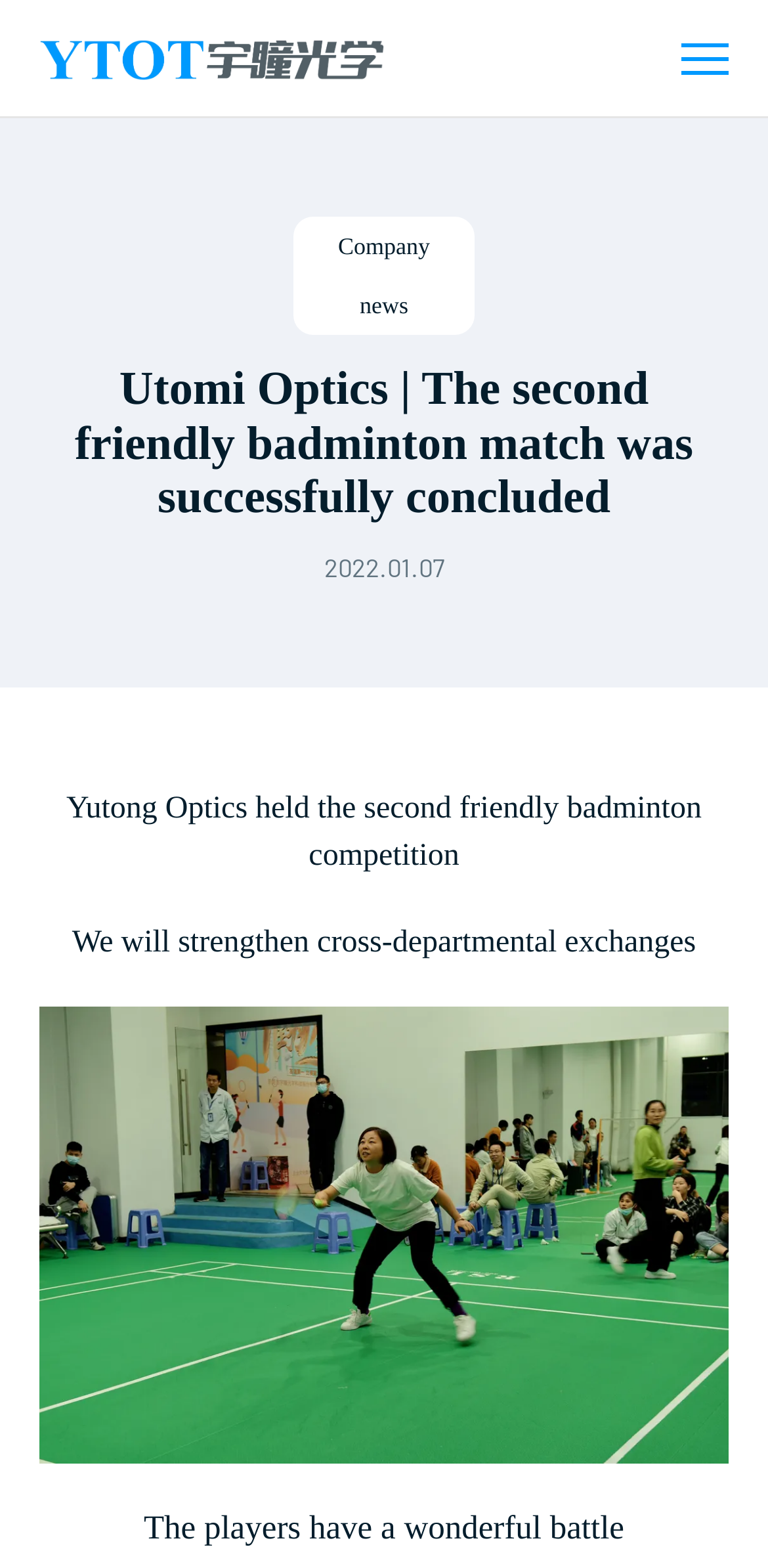Answer the following inquiry with a single word or phrase:
What is the purpose of the webpage?

News activity